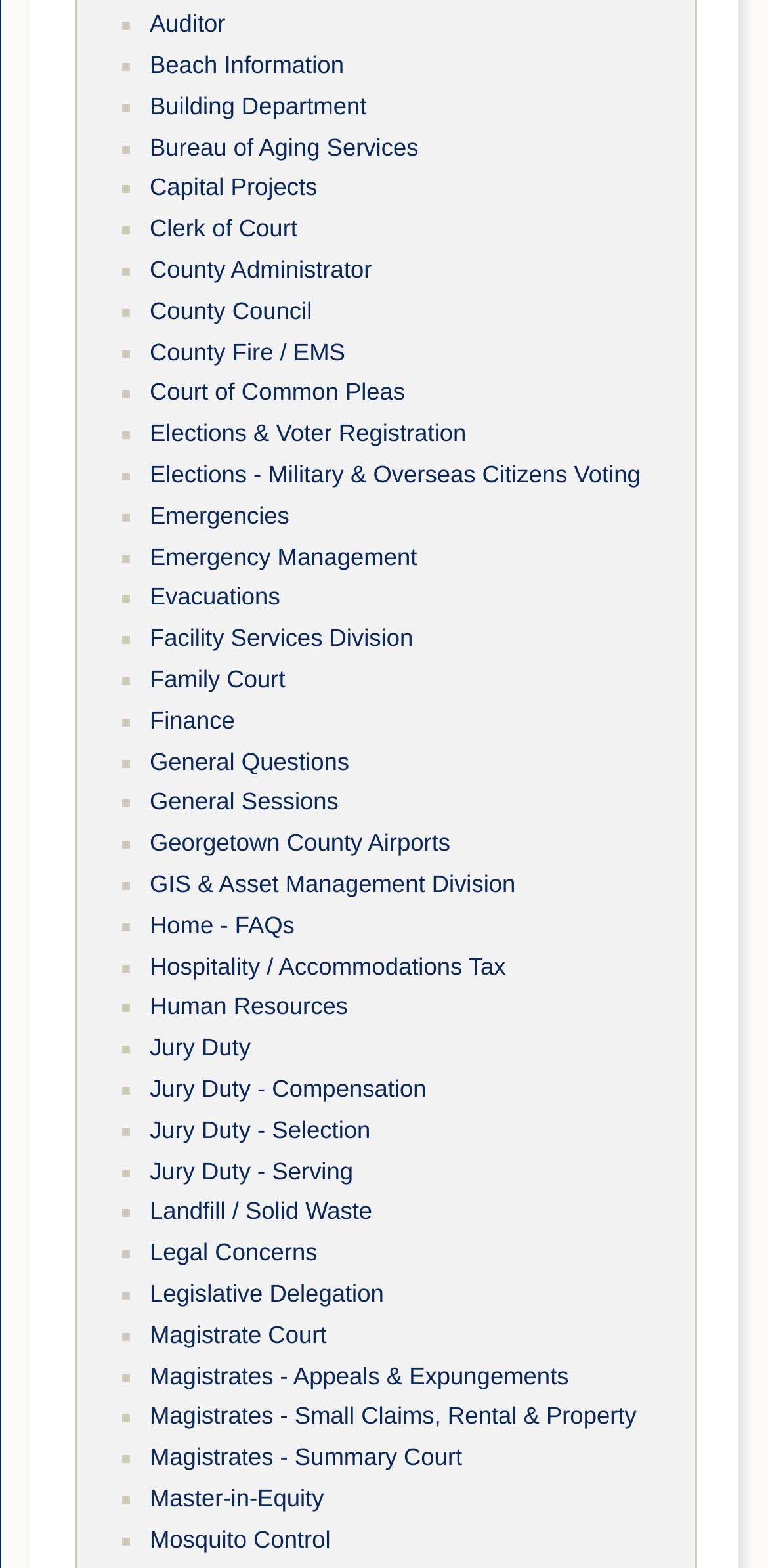Find the bounding box coordinates of the element to click in order to complete this instruction: "Visit Jury Duty page". The bounding box coordinates must be four float numbers between 0 and 1, denoted as [left, top, right, bottom].

[0.195, 0.659, 0.326, 0.677]